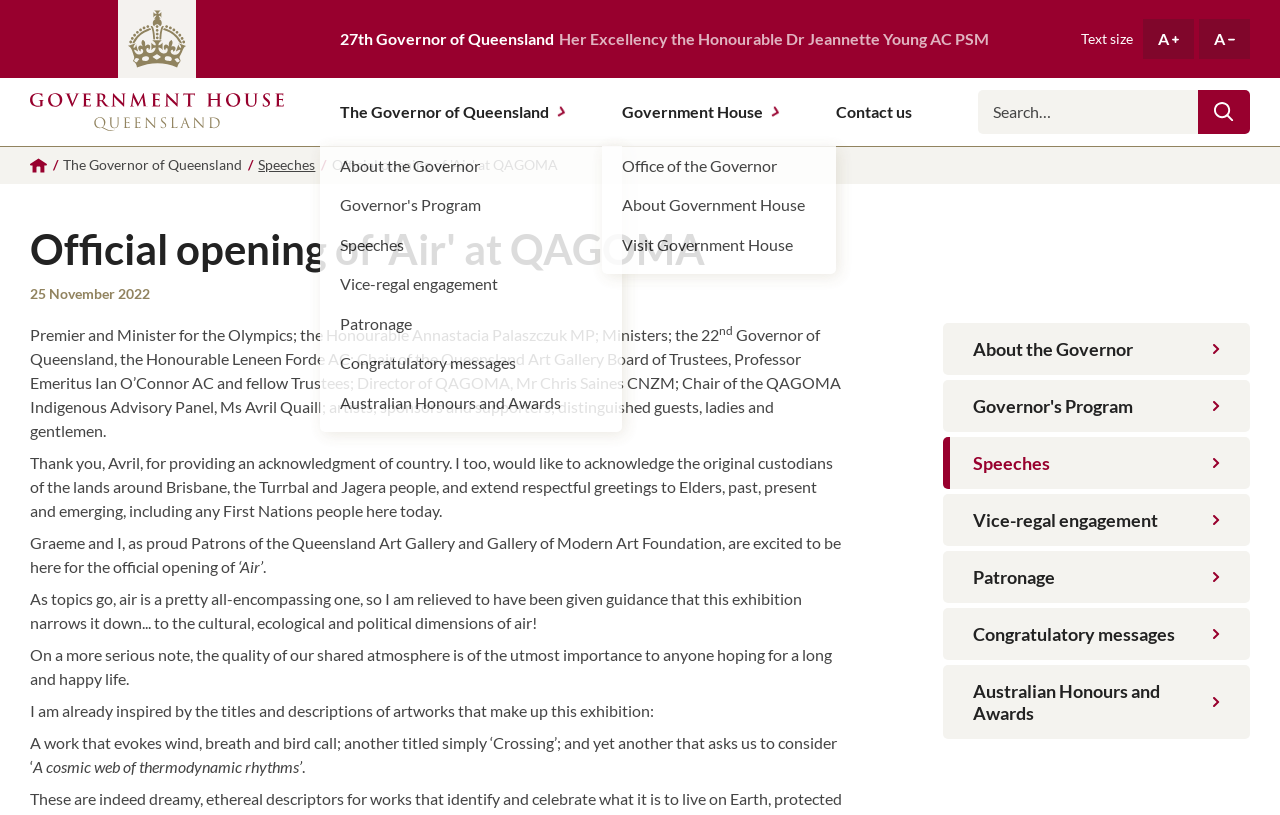Provide a thorough description of the webpage you see.

The webpage is about the official opening of the 'Air' exhibition at the Queensland Art Gallery and Gallery of Modern Art (QAGOMA) on the Government House Queensland website. At the top, there is a header section with the title "Official opening of 'Air' at QAGOMA | Government House Queensland" and a navigation menu with links to "Government House Queensland", "The Governor of Queensland", and "Contact us".

Below the header, there is a section with information about the Governor of Queensland, including a photo and a brief description. To the right of this section, there are buttons to adjust the text size.

The main content of the webpage is a speech by the Governor of Queensland, Her Excellency the Honourable Dr Jeannette Young AC PSM, at the official opening of the 'Air' exhibition. The speech is divided into several paragraphs, and it acknowledges the traditional owners of the land, the Turrbal and Jagera people. The Governor also talks about the importance of air and the cultural, ecological, and political dimensions of the exhibition.

On the left side of the webpage, there is a menu with links to various sections of the website, including "About the Governor", "Governor's Program", "Speeches", "Vice-regal engagement", "Patronage", "Congratulatory messages", and "Australian Honours and Awards". At the bottom of the webpage, there is a search box and a button to submit a search query.

Overall, the webpage has a formal tone and is focused on providing information about the official opening of the 'Air' exhibition and the Governor's speech.